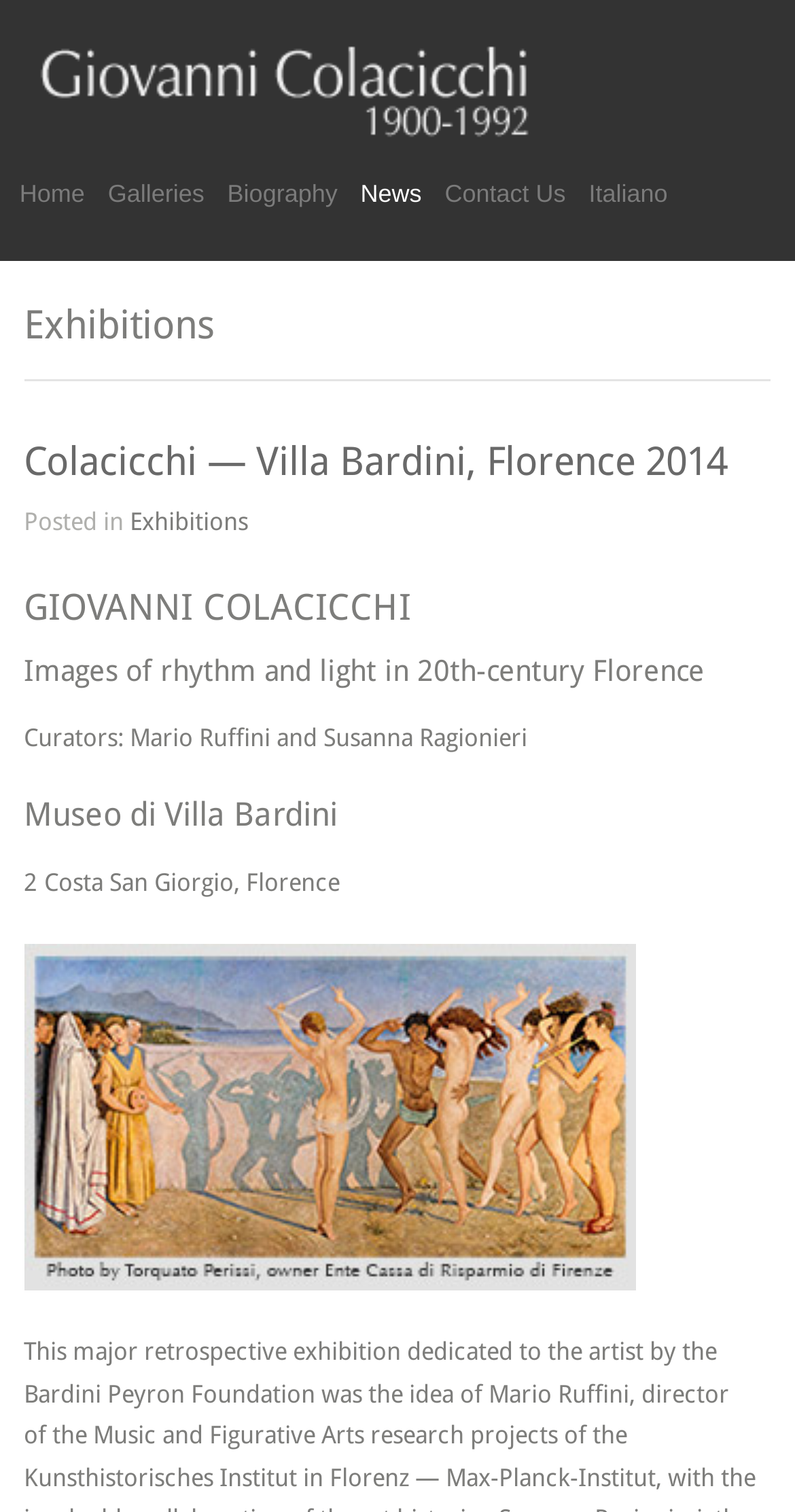Identify the bounding box coordinates of the clickable section necessary to follow the following instruction: "Click the Giovanni Colacicchi link". The coordinates should be presented as four float numbers from 0 to 1, i.e., [left, top, right, bottom].

[0.03, 0.027, 0.681, 0.094]